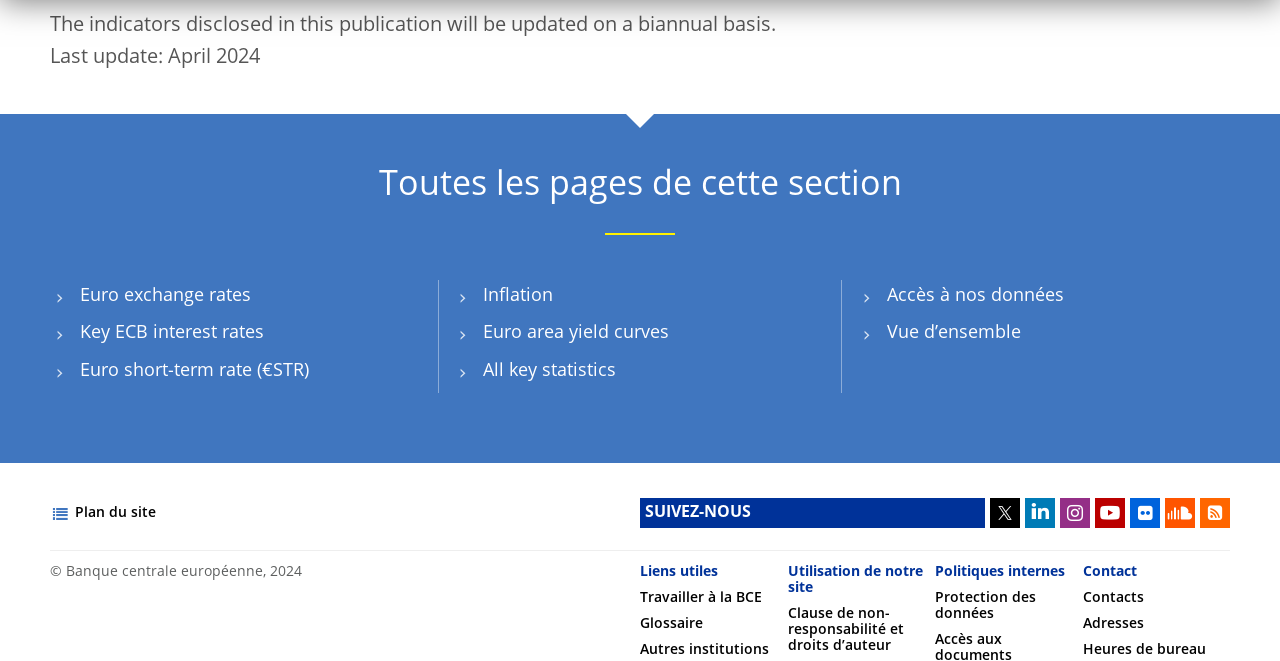Locate the bounding box coordinates of the clickable element to fulfill the following instruction: "View Euro exchange rates". Provide the coordinates as four float numbers between 0 and 1 in the format [left, top, right, bottom].

[0.039, 0.431, 0.196, 0.48]